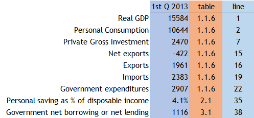What should potential borrowers consider before making a commitment?
Look at the image and respond with a single word or a short phrase.

Monthly payments and total cost